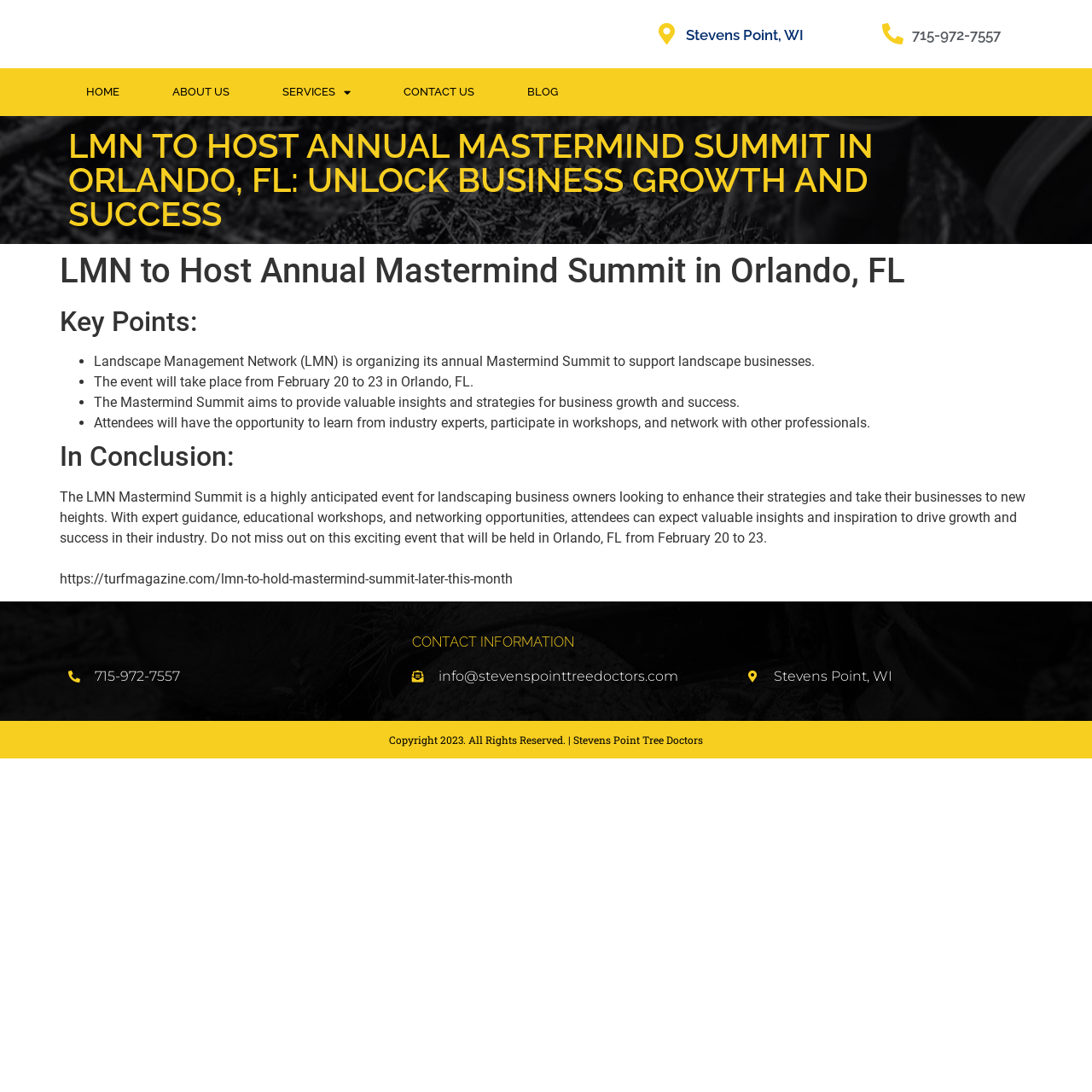Locate the bounding box of the UI element described in the following text: "715-972-7557".

[0.062, 0.61, 0.315, 0.629]